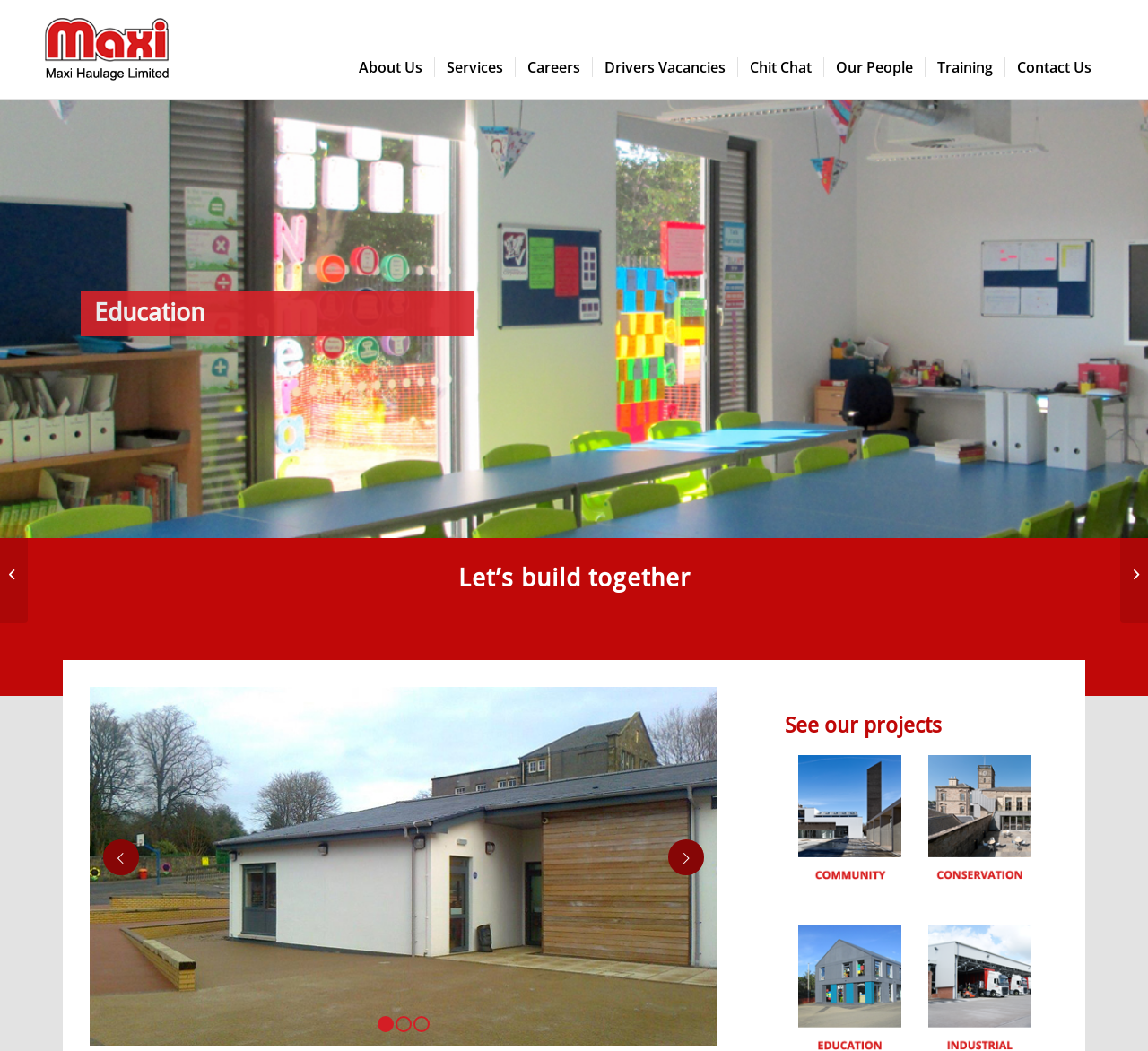Can you specify the bounding box coordinates of the area that needs to be clicked to fulfill the following instruction: "Click on About Us"?

[0.302, 0.034, 0.378, 0.094]